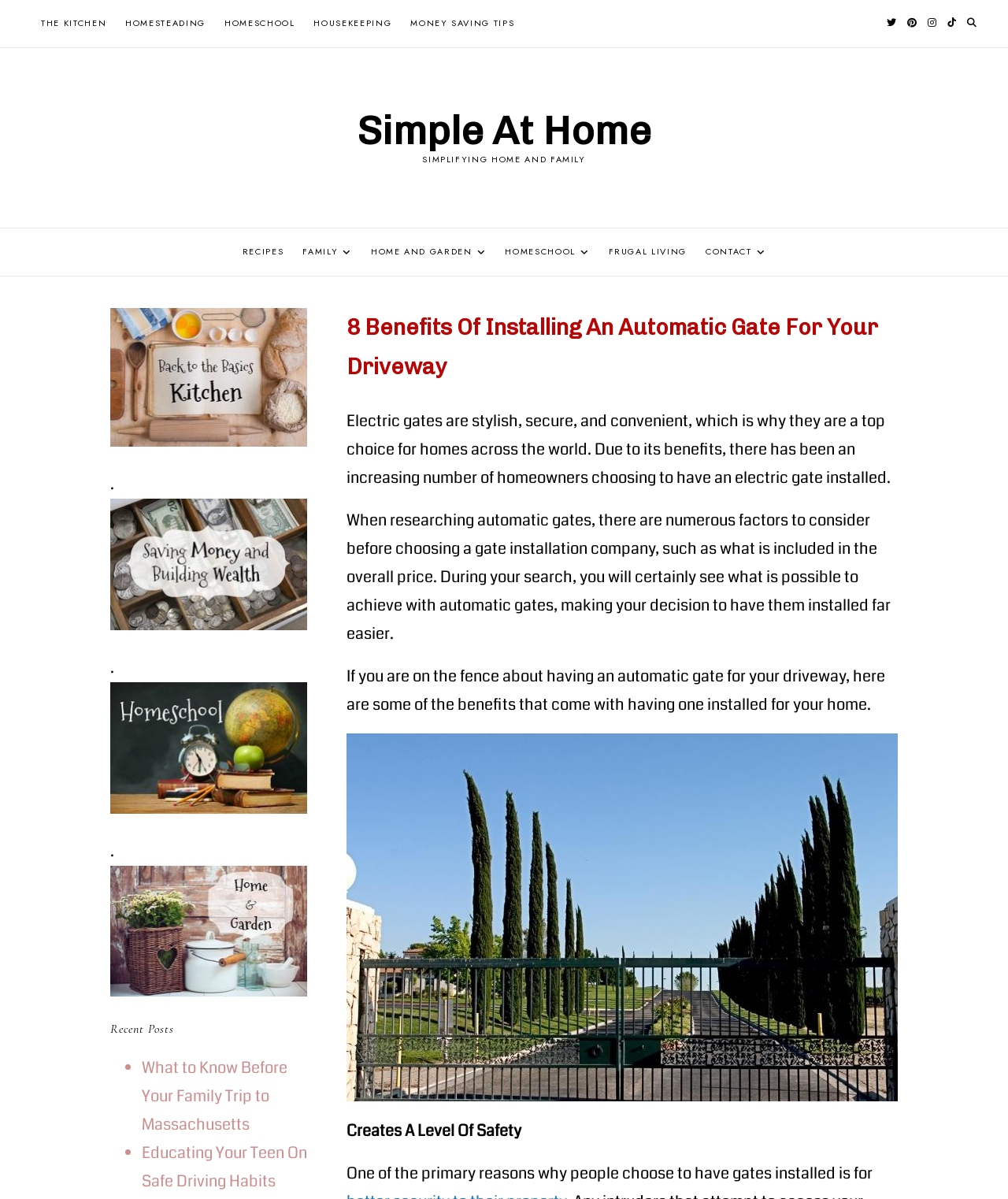Please identify the bounding box coordinates of the area I need to click to accomplish the following instruction: "Visit the 'HOME AND GARDEN' page".

[0.359, 0.191, 0.492, 0.23]